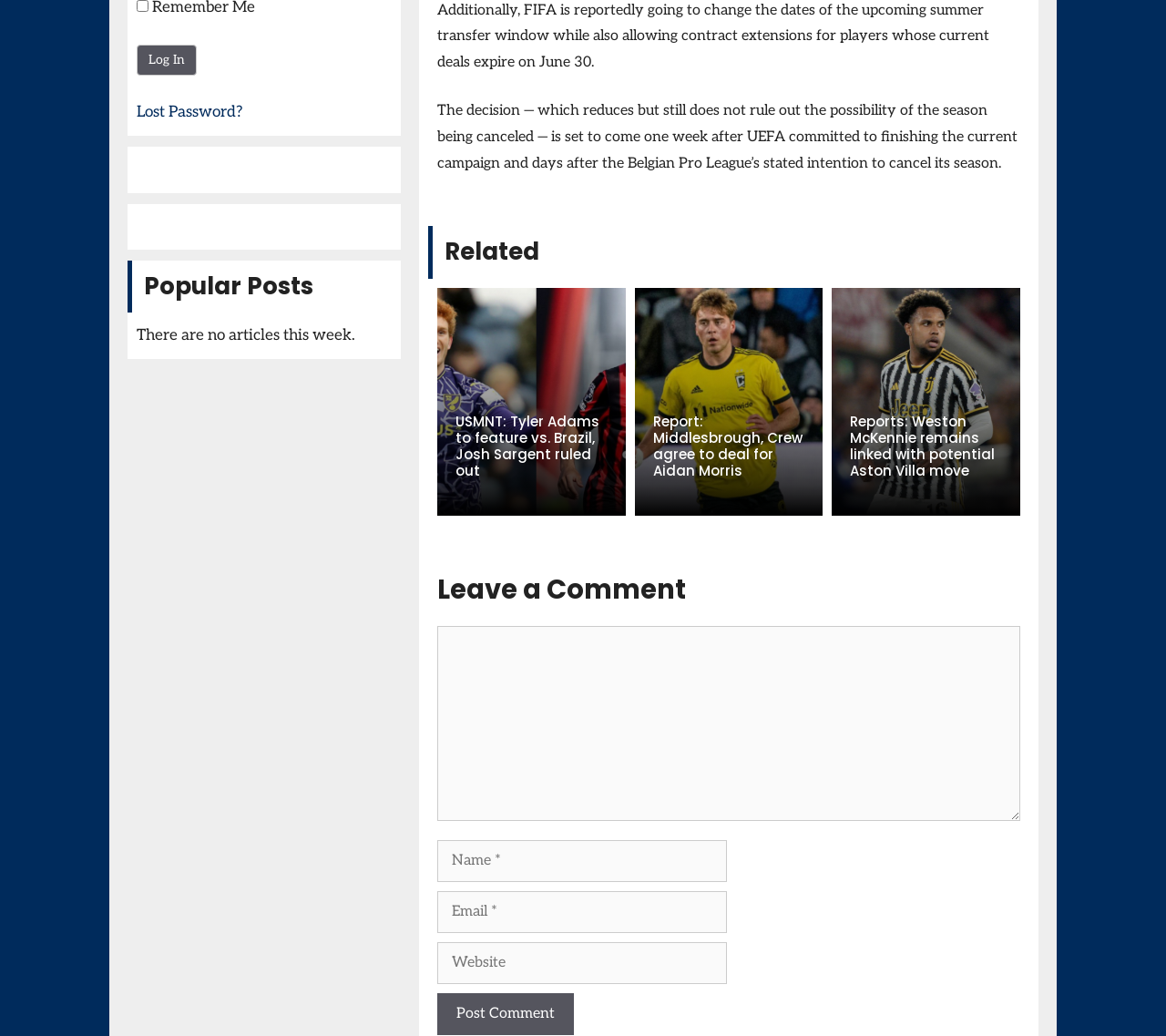Can you pinpoint the bounding box coordinates for the clickable element required for this instruction: "Log in"? The coordinates should be four float numbers between 0 and 1, i.e., [left, top, right, bottom].

[0.117, 0.043, 0.169, 0.073]